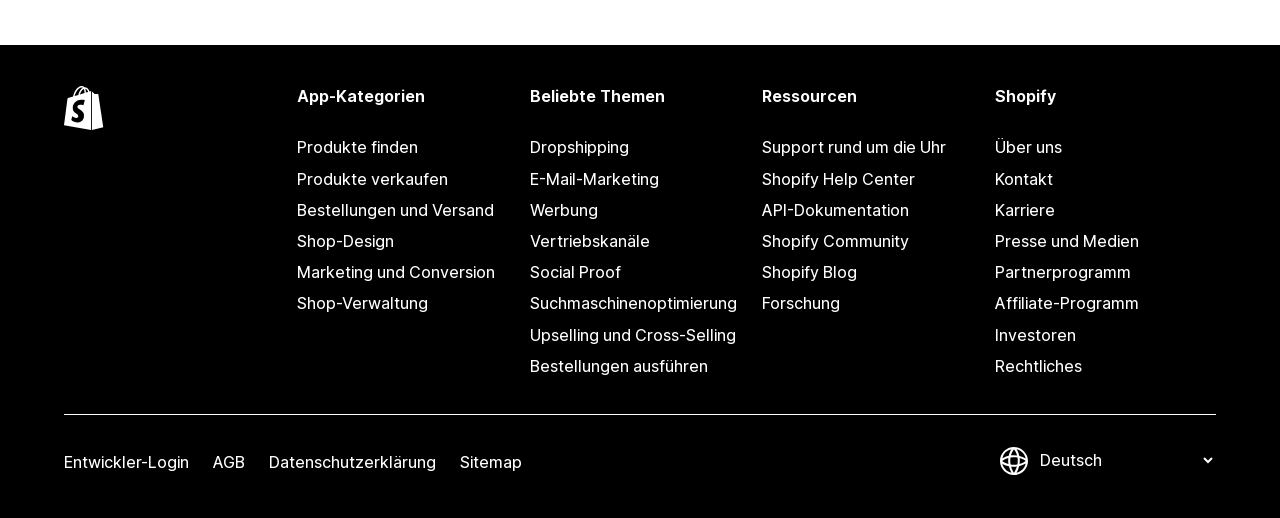Show me the bounding box coordinates of the clickable region to achieve the task as per the instruction: "Get support".

[0.596, 0.256, 0.768, 0.316]